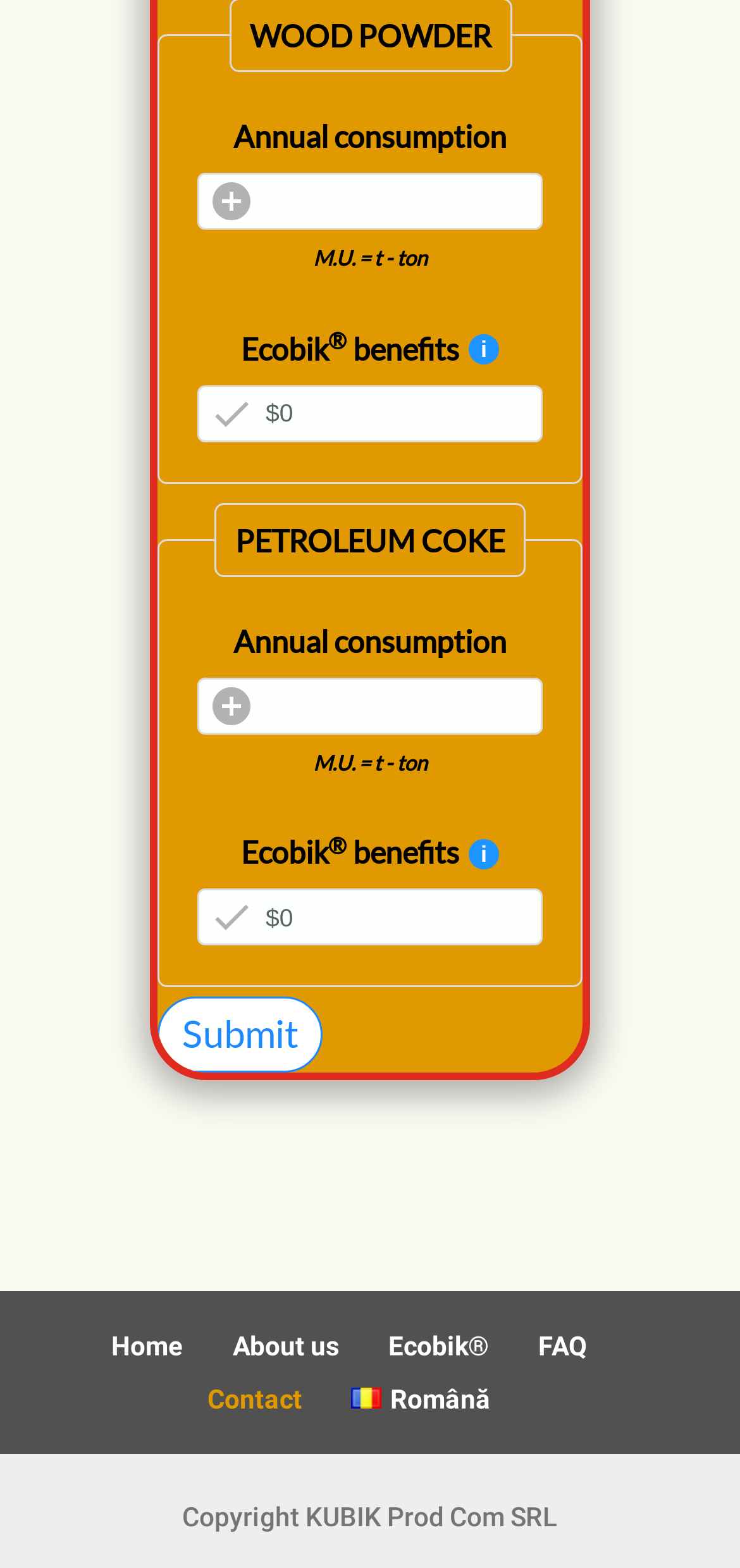Pinpoint the bounding box coordinates of the element you need to click to execute the following instruction: "Click Submit". The bounding box should be represented by four float numbers between 0 and 1, in the format [left, top, right, bottom].

[0.213, 0.636, 0.436, 0.684]